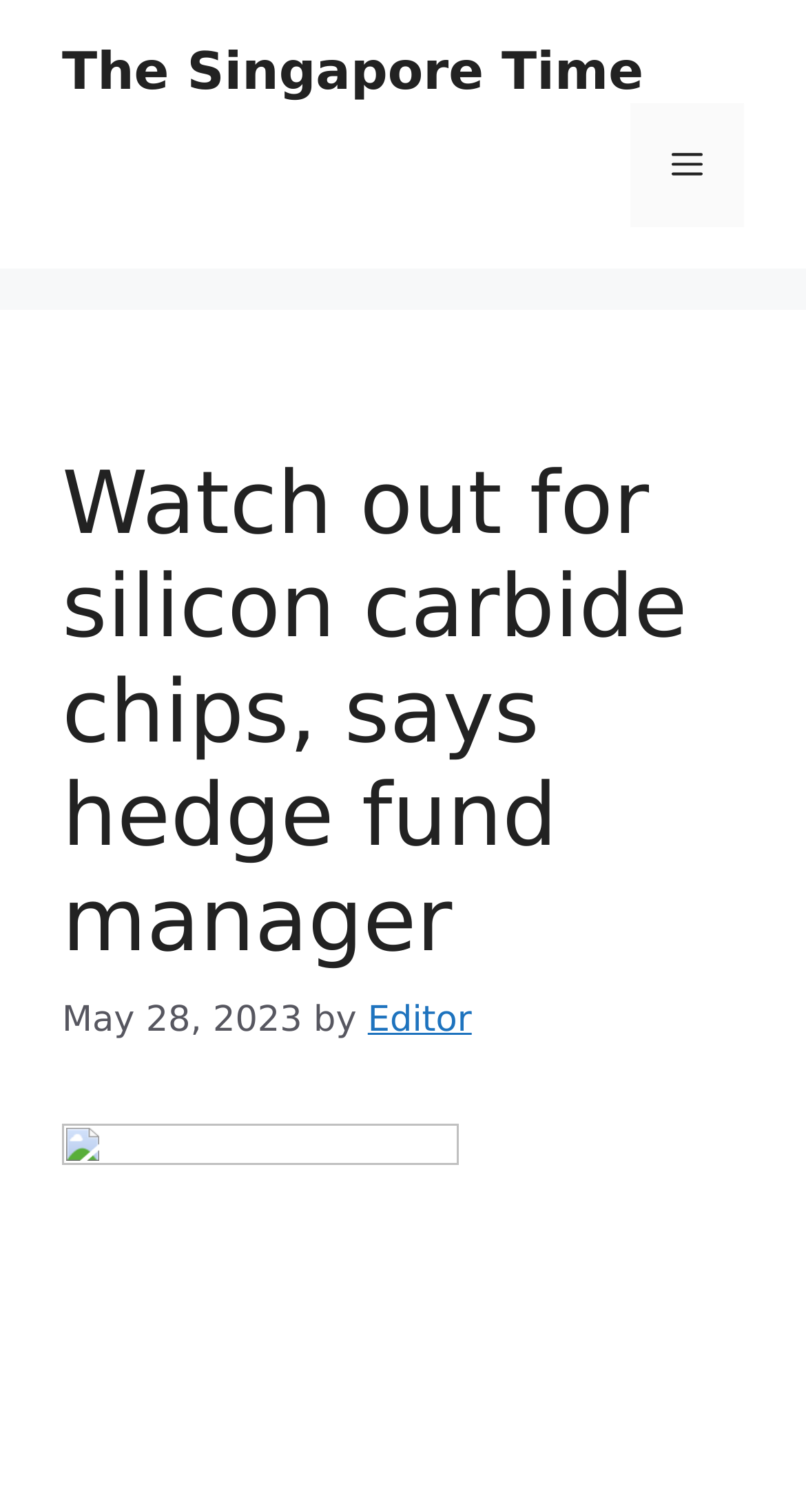Please reply with a single word or brief phrase to the question: 
When was the article published?

May 28, 2023